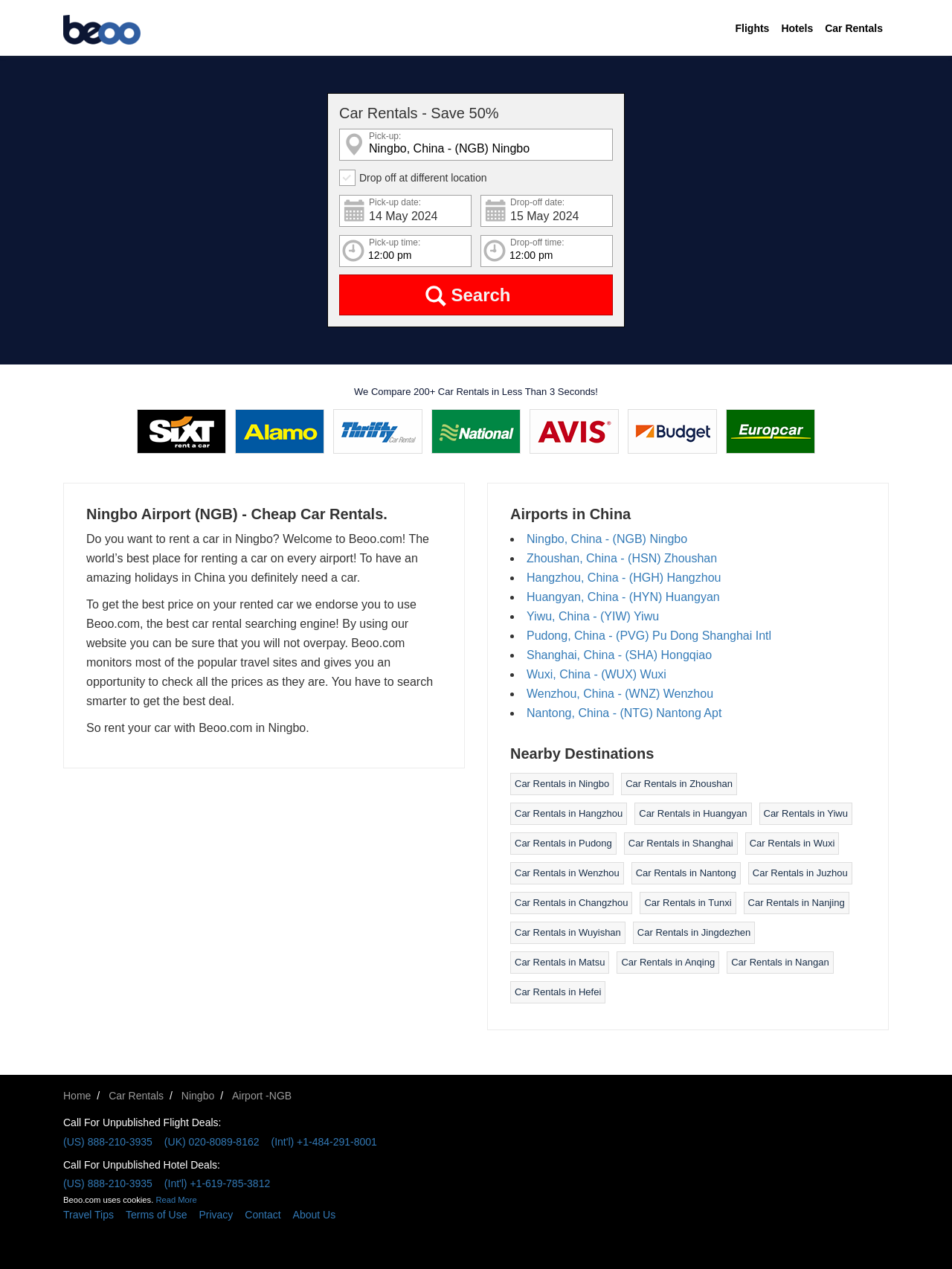What is the name of the website?
Based on the screenshot, give a detailed explanation to answer the question.

The name of the website can be found at the top left corner of the webpage, where it says 'Beoo.com' in a logo format.